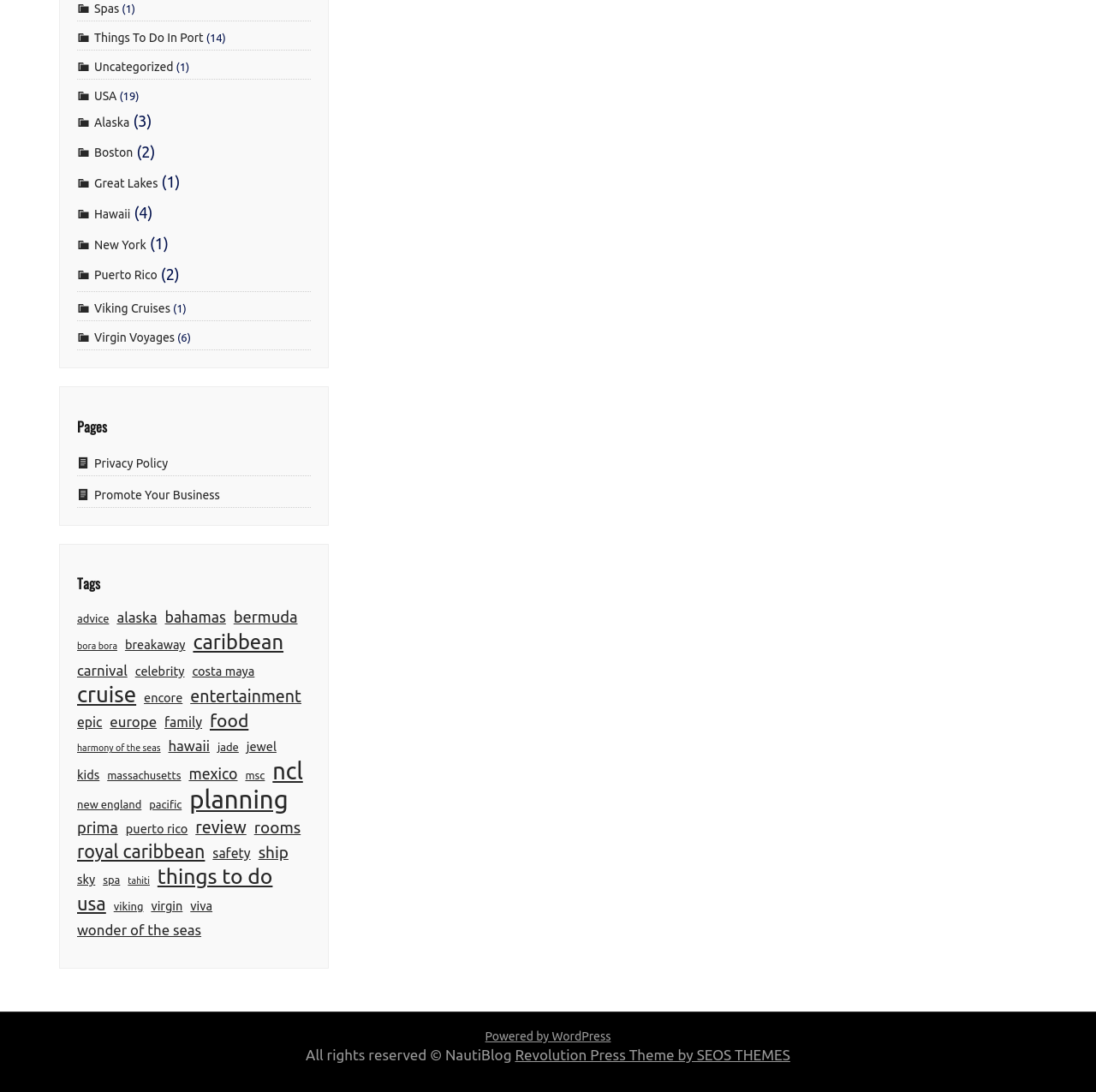Determine the bounding box coordinates of the clickable region to execute the instruction: "Click on the 'Spas' link". The coordinates should be four float numbers between 0 and 1, denoted as [left, top, right, bottom].

[0.07, 0.001, 0.109, 0.015]